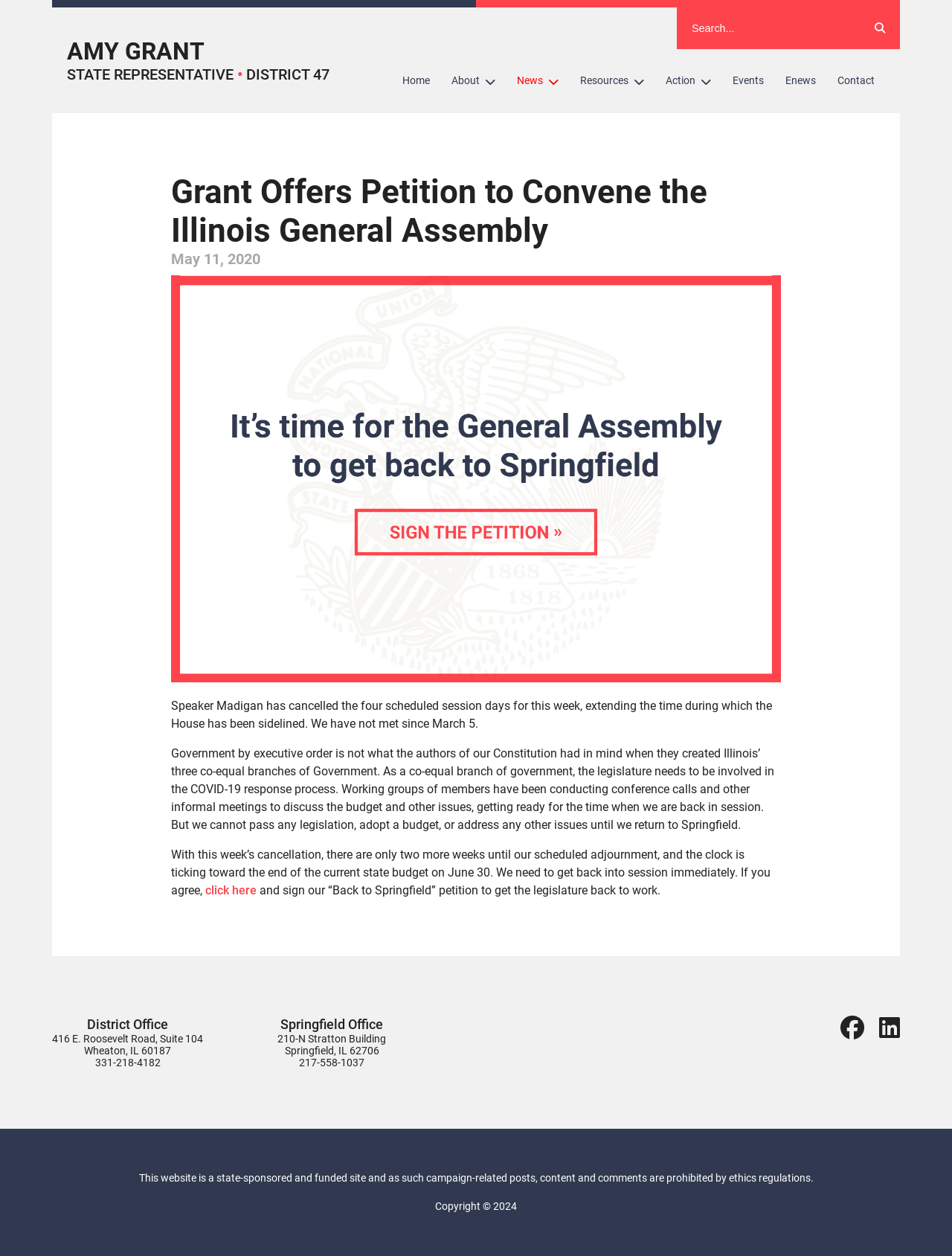Given the element description name="s" placeholder="Search...", specify the bounding box coordinates of the corresponding UI element in the format (top-left x, top-left y, bottom-right x, bottom-right y). All values must be between 0 and 1.

[0.711, 0.006, 0.903, 0.039]